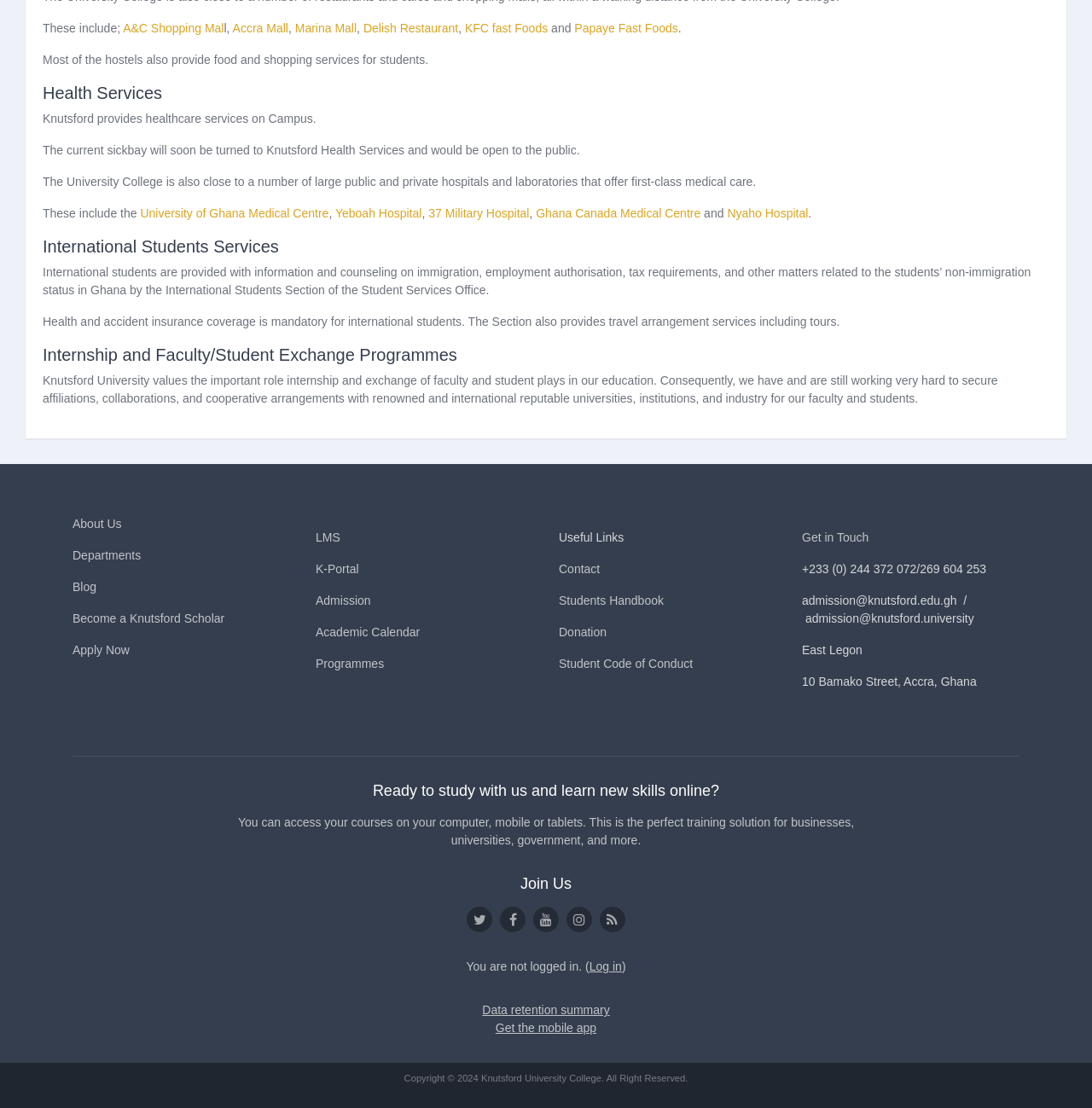Locate the bounding box coordinates of the region to be clicked to comply with the following instruction: "Visit University of Ghana Medical Centre". The coordinates must be four float numbers between 0 and 1, in the form [left, top, right, bottom].

[0.128, 0.186, 0.301, 0.199]